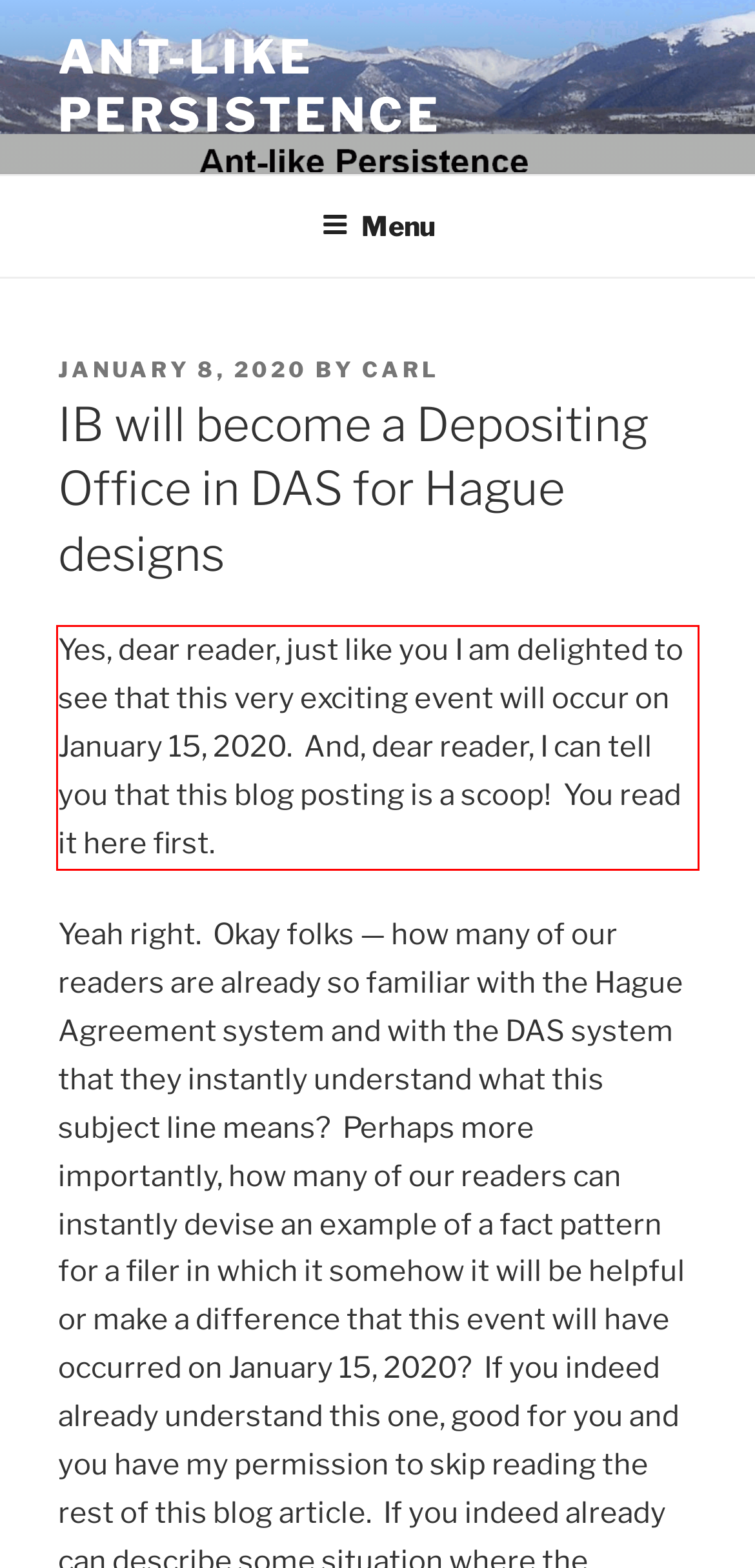Given a webpage screenshot with a red bounding box, perform OCR to read and deliver the text enclosed by the red bounding box.

Yes, dear reader, just like you I am delighted to see that this very exciting event will occur on January 15, 2020. And, dear reader, I can tell you that this blog posting is a scoop! You read it here first.